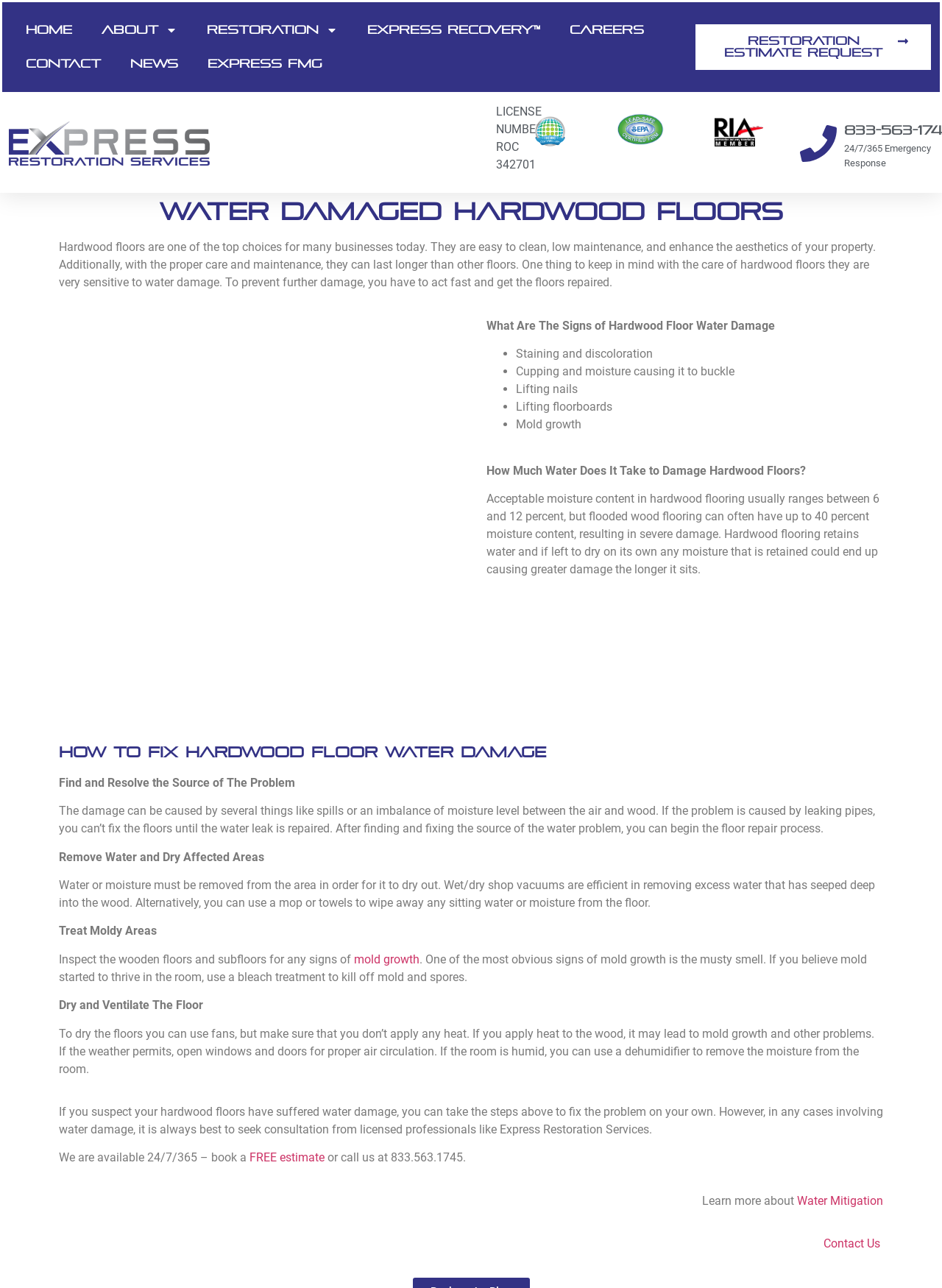What is the main topic of this webpage?
Kindly offer a comprehensive and detailed response to the question.

Based on the content of the webpage, it appears to be discussing the topic of hardwood floor water damage, including the signs of damage, how to fix it, and the importance of seeking professional help.